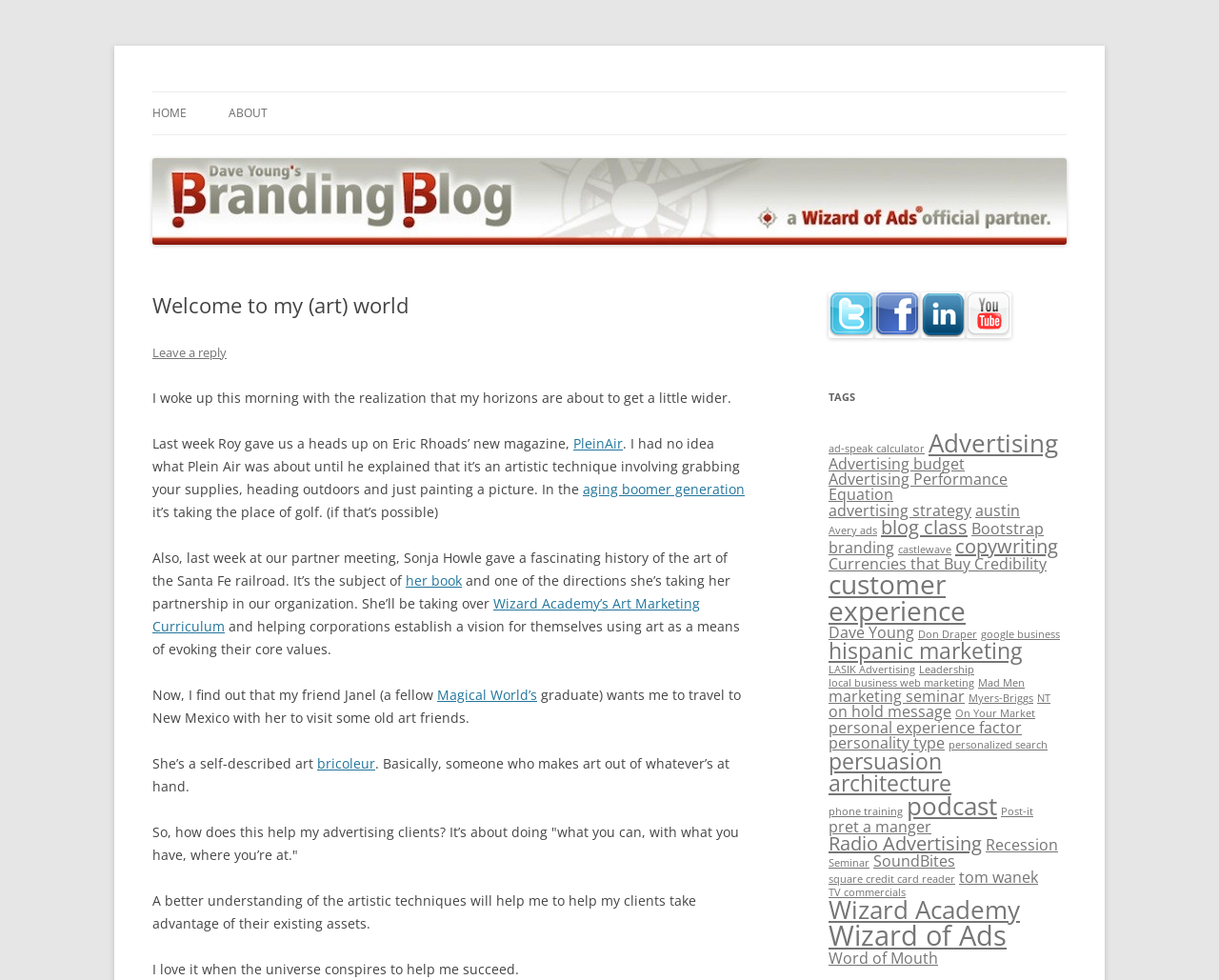Please determine the bounding box coordinates of the element to click in order to execute the following instruction: "Click on the 'Hostinger' link". The coordinates should be four float numbers between 0 and 1, specified as [left, top, right, bottom].

None